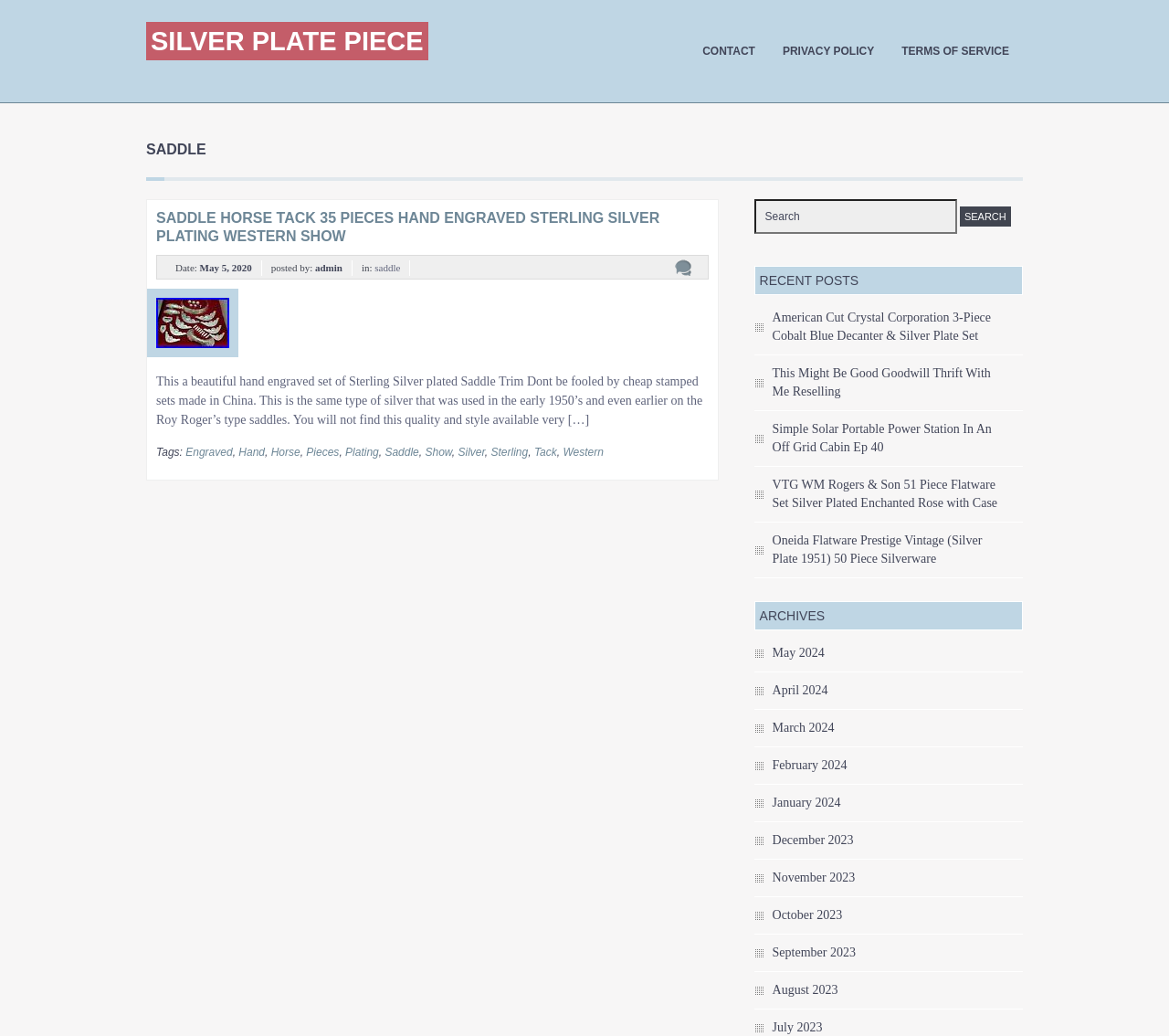Answer the following query with a single word or phrase:
Who posted the article?

admin